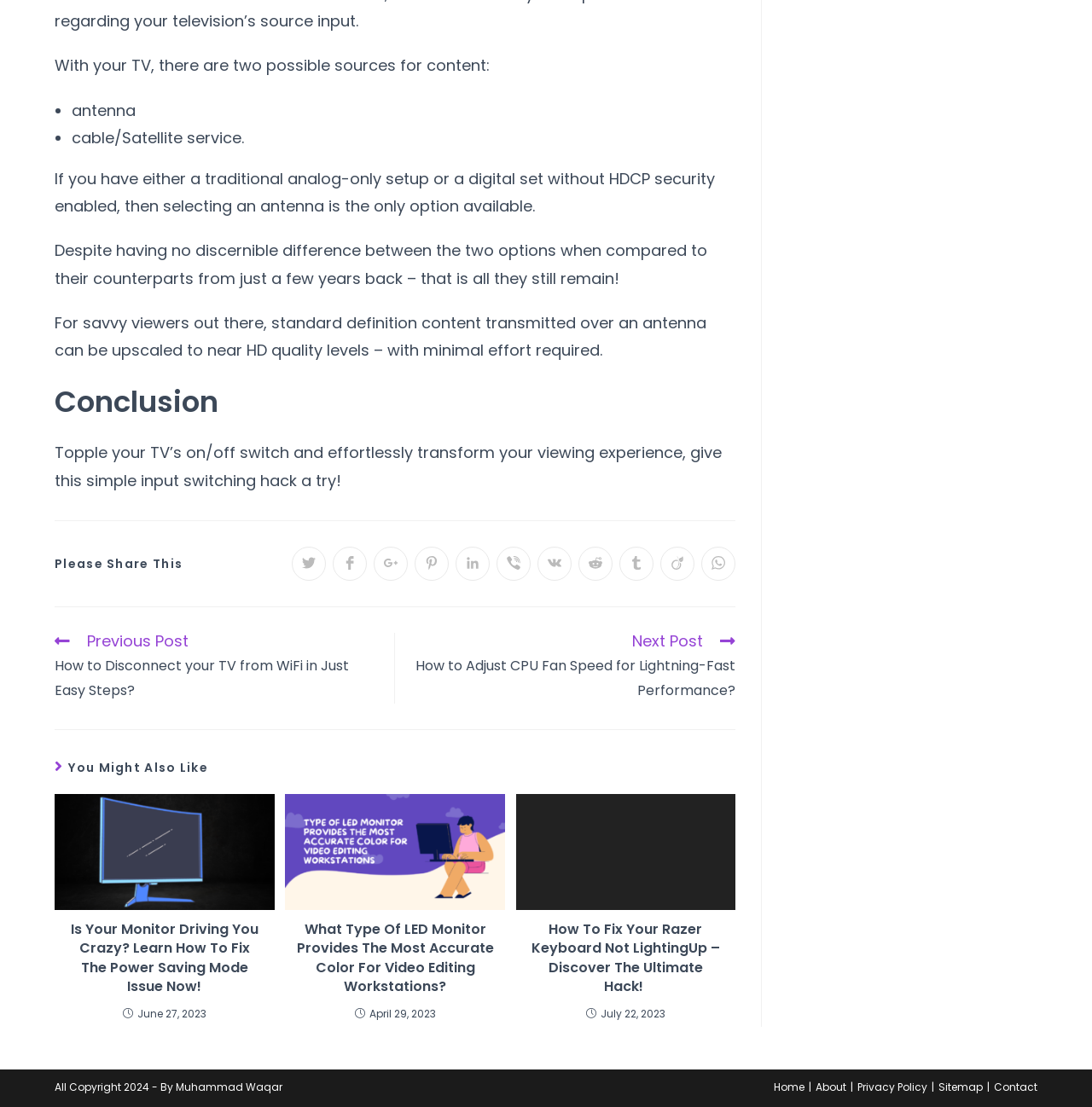Refer to the image and offer a detailed explanation in response to the question: What can be upscaled to near HD quality levels?

According to the webpage, 'For savvy viewers out there, standard definition content transmitted over an antenna can be upscaled to near HD quality levels – with minimal effort required.'